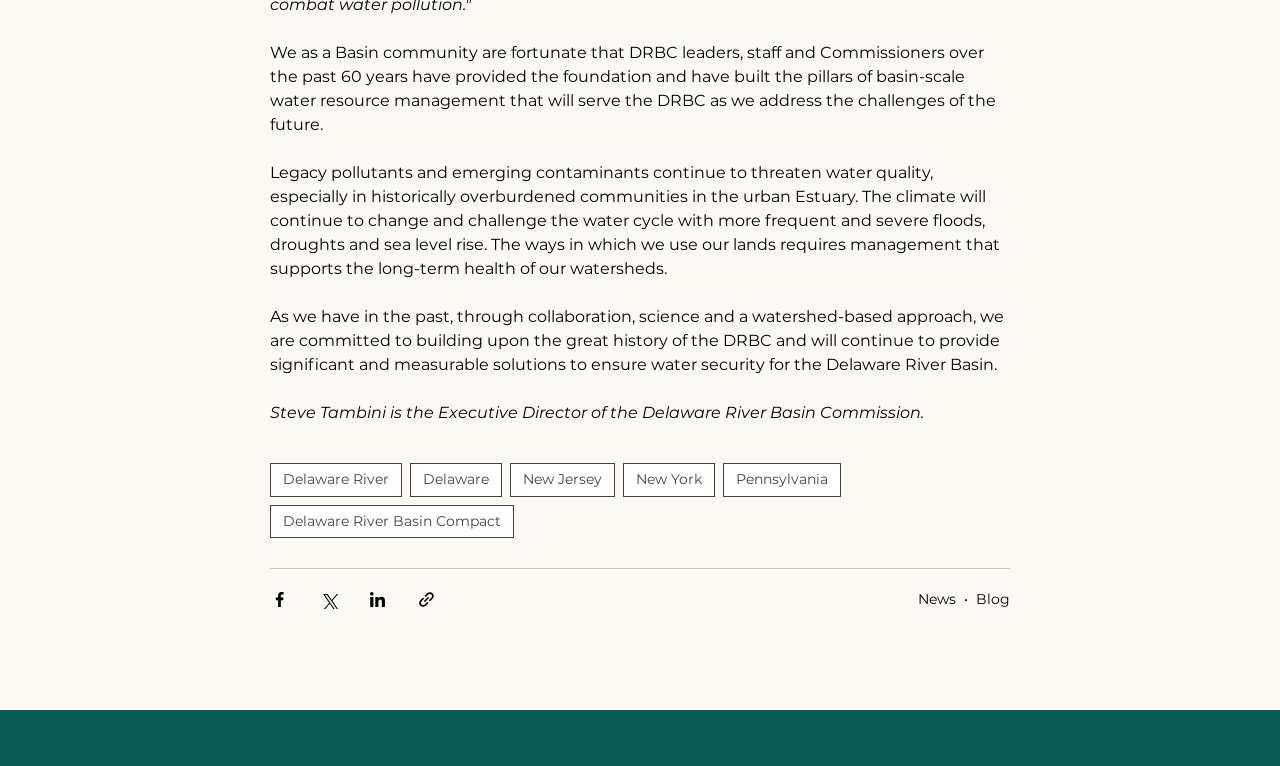Please specify the bounding box coordinates of the element that should be clicked to execute the given instruction: 'Learn about Delaware River Basin Compact'. Ensure the coordinates are four float numbers between 0 and 1, expressed as [left, top, right, bottom].

[0.211, 0.659, 0.402, 0.703]